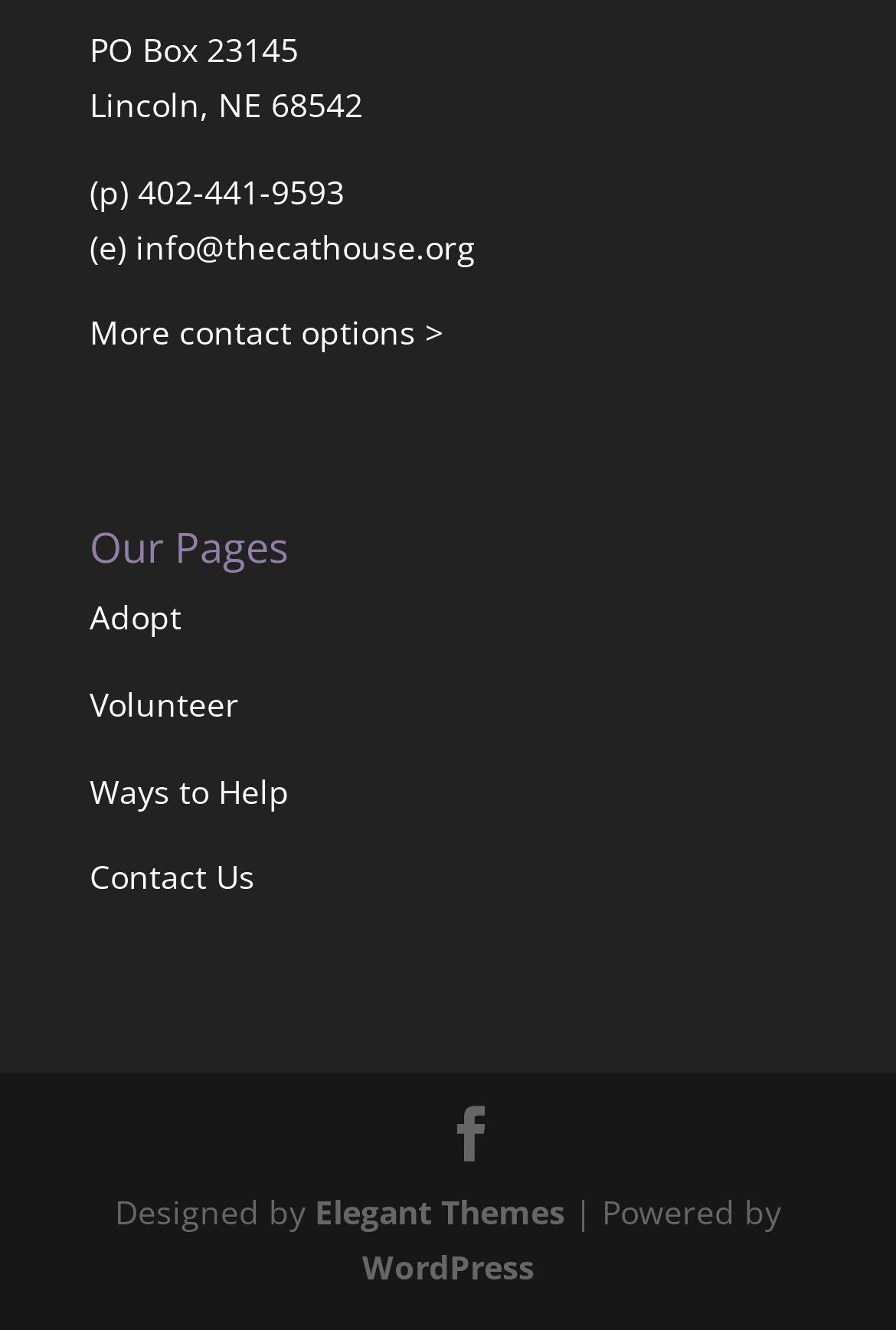Please determine the bounding box coordinates of the section I need to click to accomplish this instruction: "Learn about adoption".

[0.1, 0.447, 0.203, 0.48]